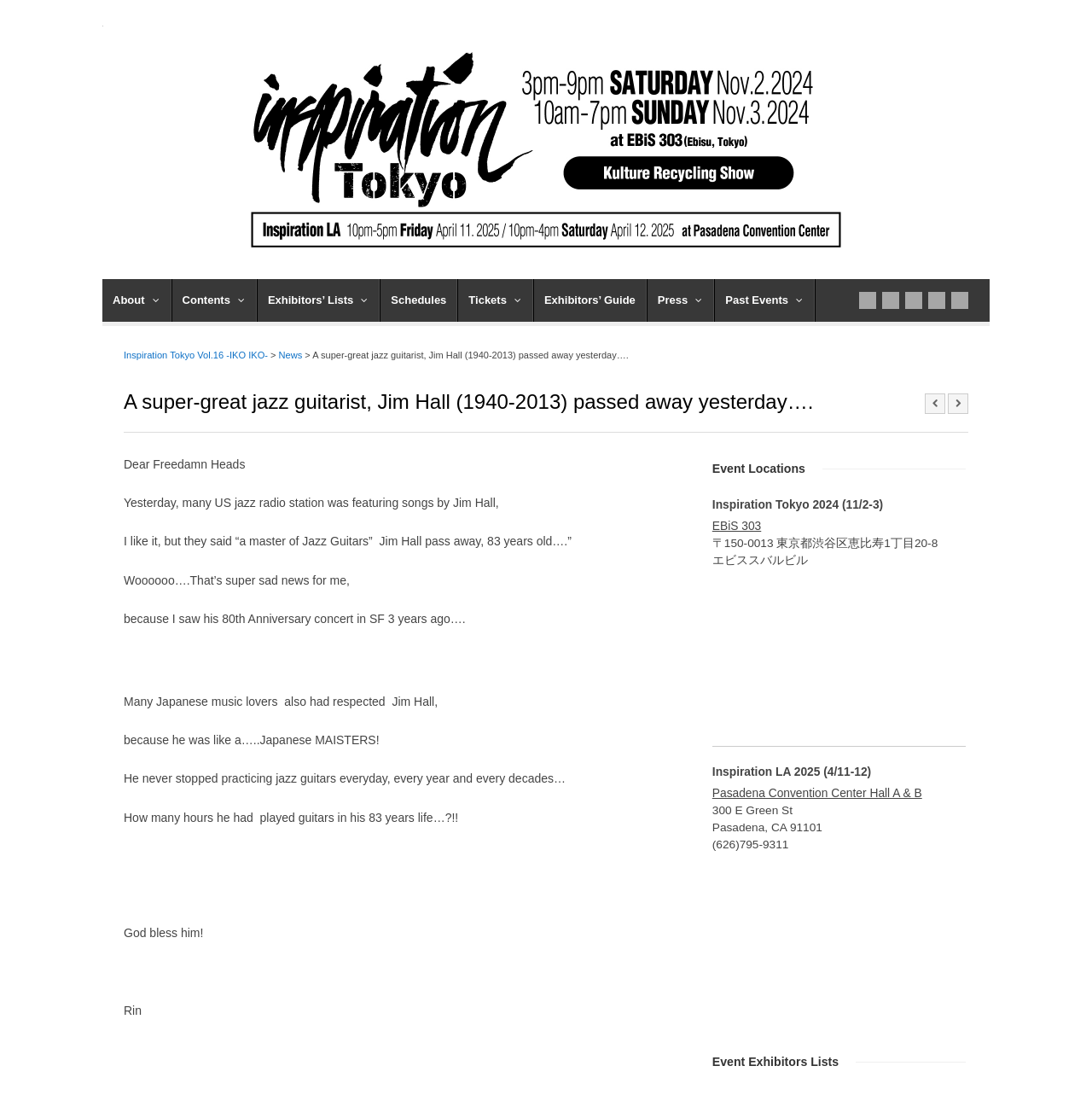Given the description Inspiration Tokyo Vol.16 -IKO IKO-, predict the bounding box coordinates of the UI element. Ensure the coordinates are in the format (top-left x, top-left y, bottom-right x, bottom-right y) and all values are between 0 and 1.

[0.113, 0.32, 0.245, 0.329]